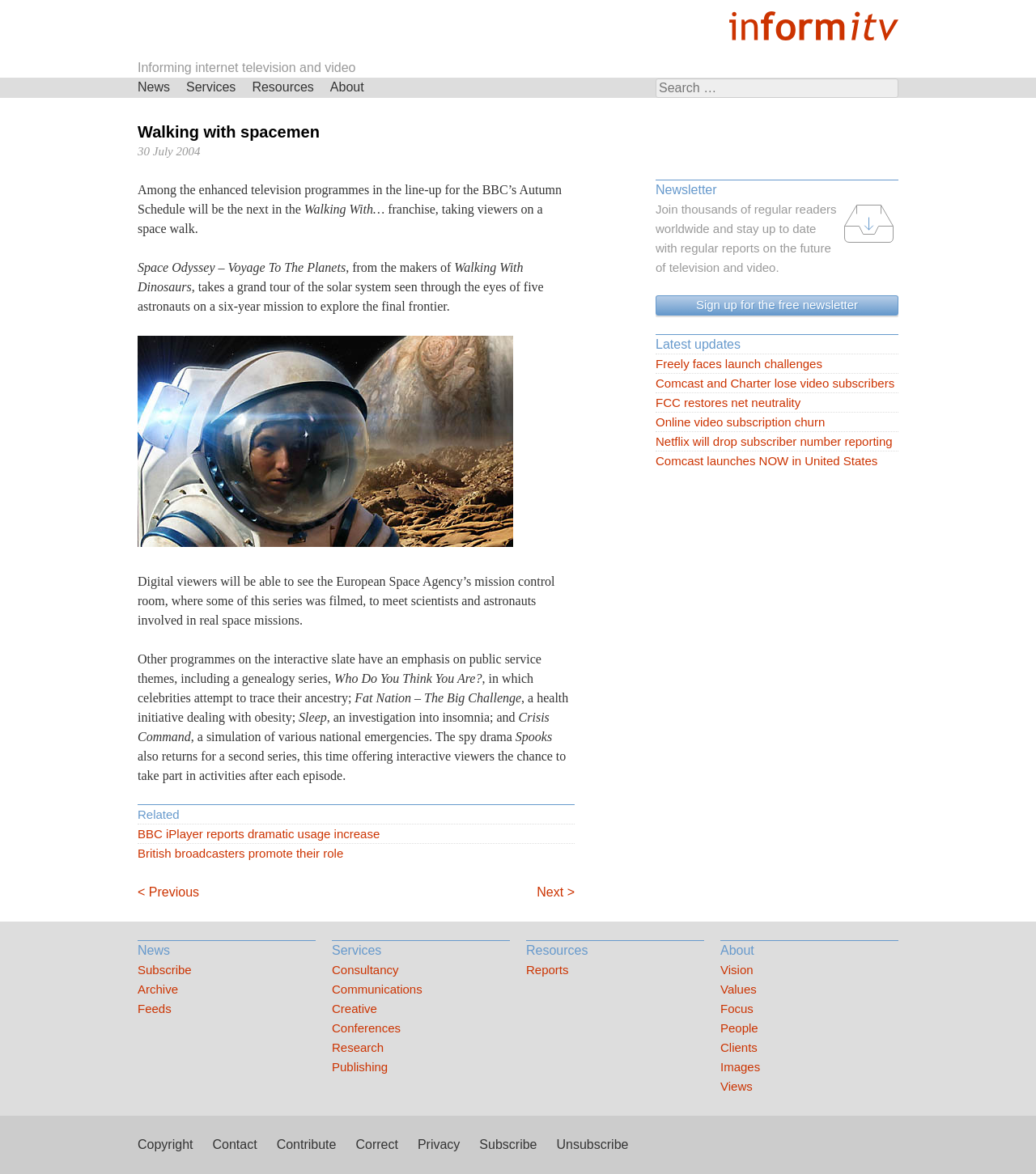What is the topic of the article?
Use the screenshot to answer the question with a single word or phrase.

Television and video